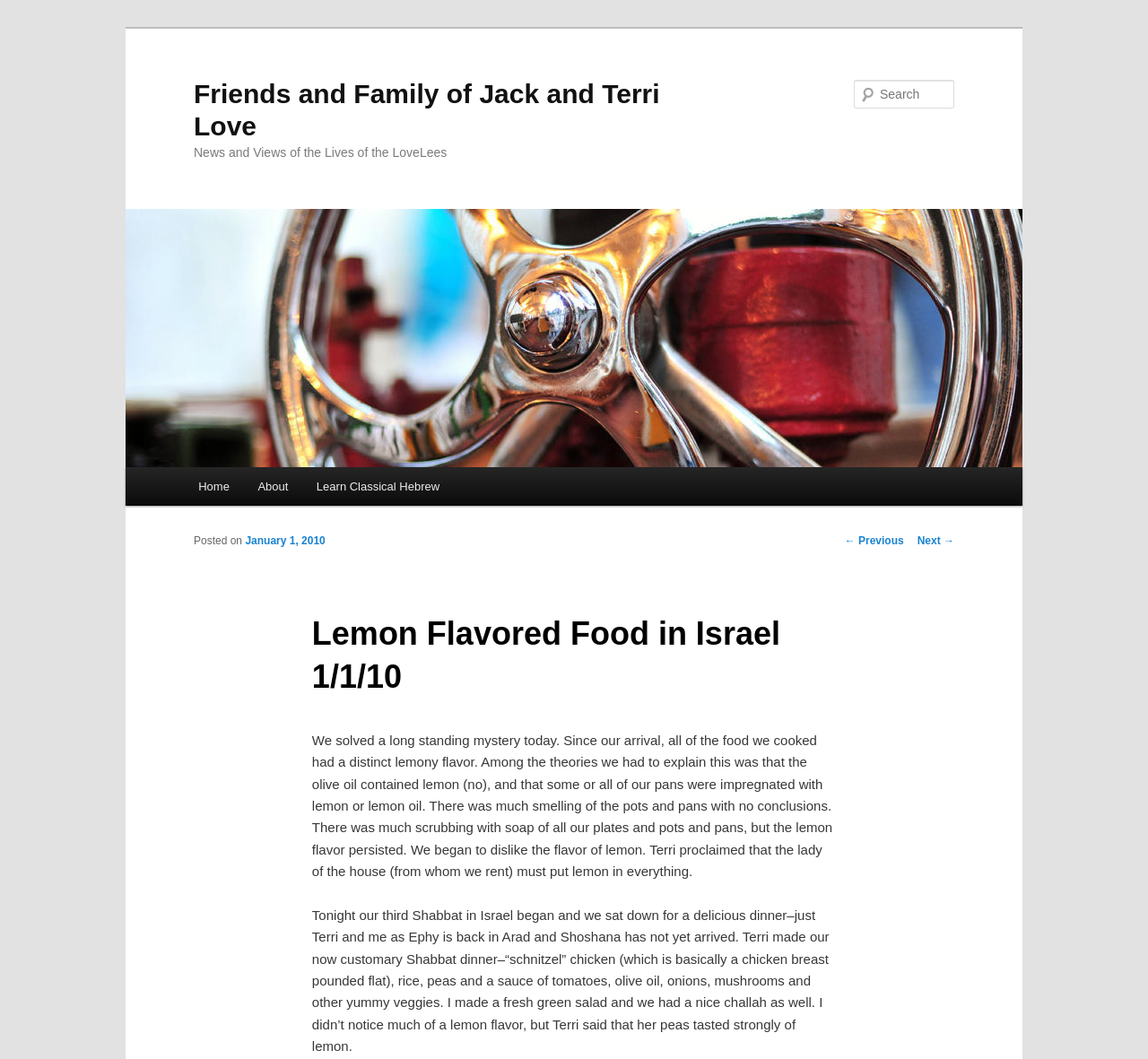Show the bounding box coordinates of the element that should be clicked to complete the task: "Read the previous post".

[0.736, 0.505, 0.787, 0.516]